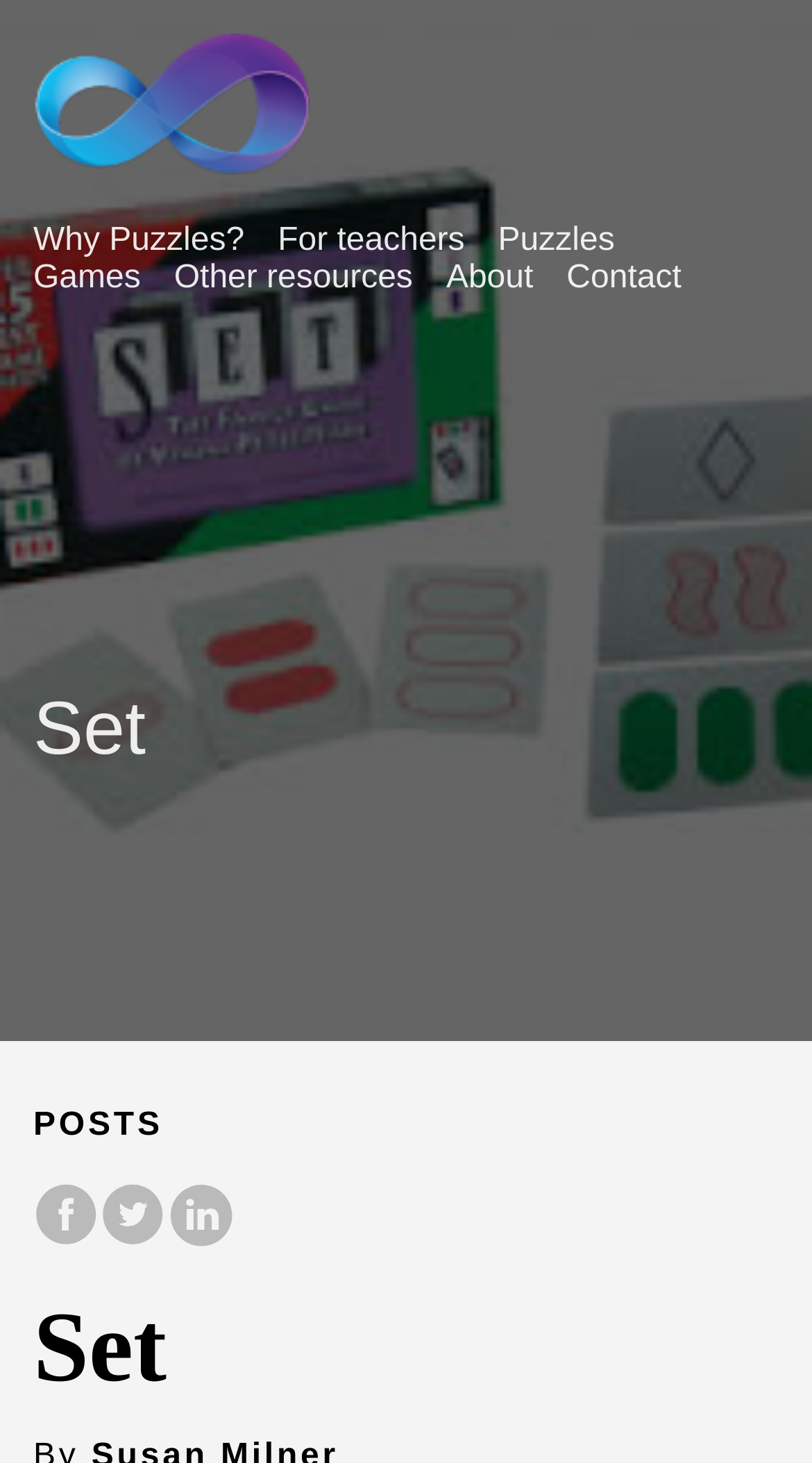Respond with a single word or phrase to the following question:
How many social media sharing links are there?

3